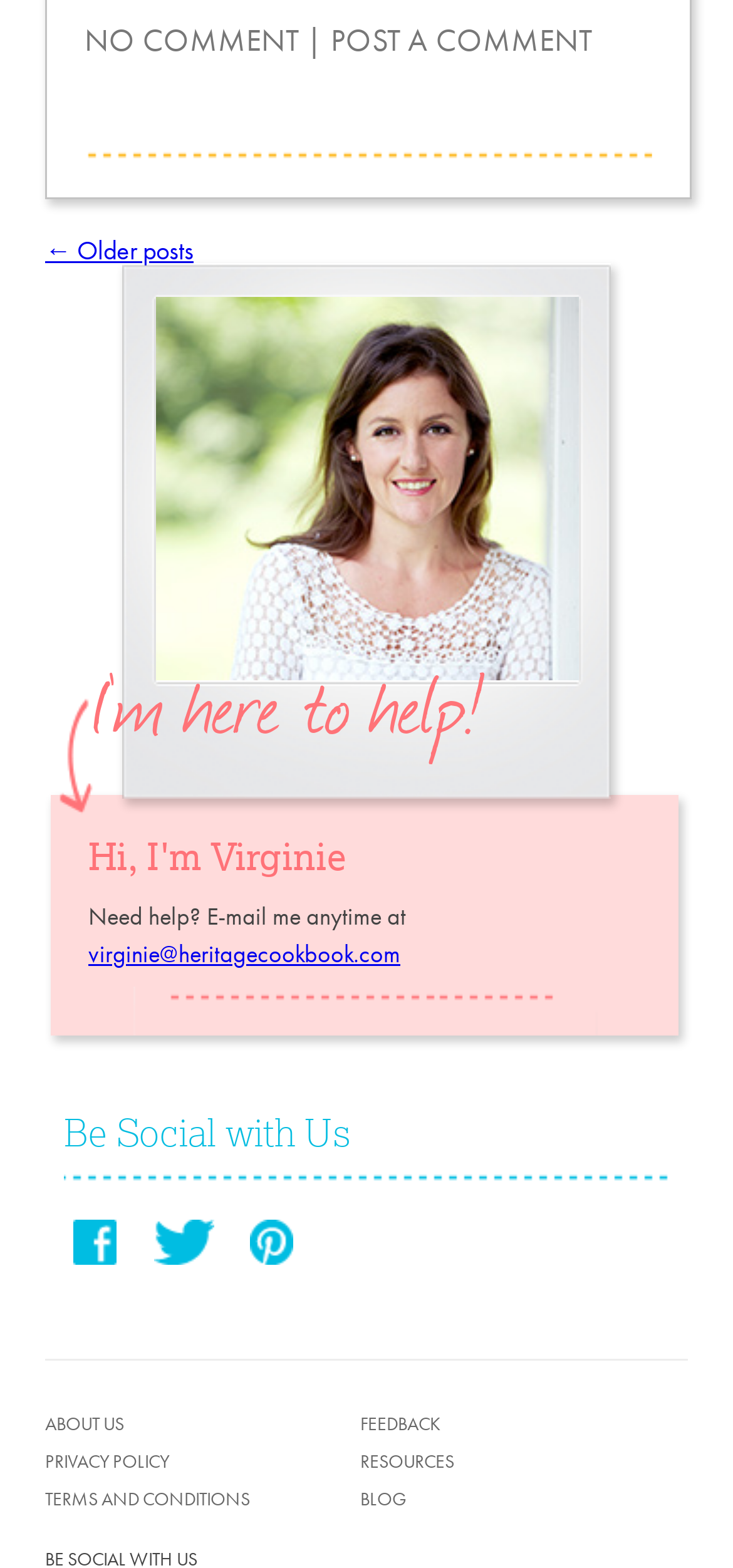Find the bounding box coordinates for the UI element that matches this description: "Post a Comment".

[0.451, 0.013, 0.808, 0.038]